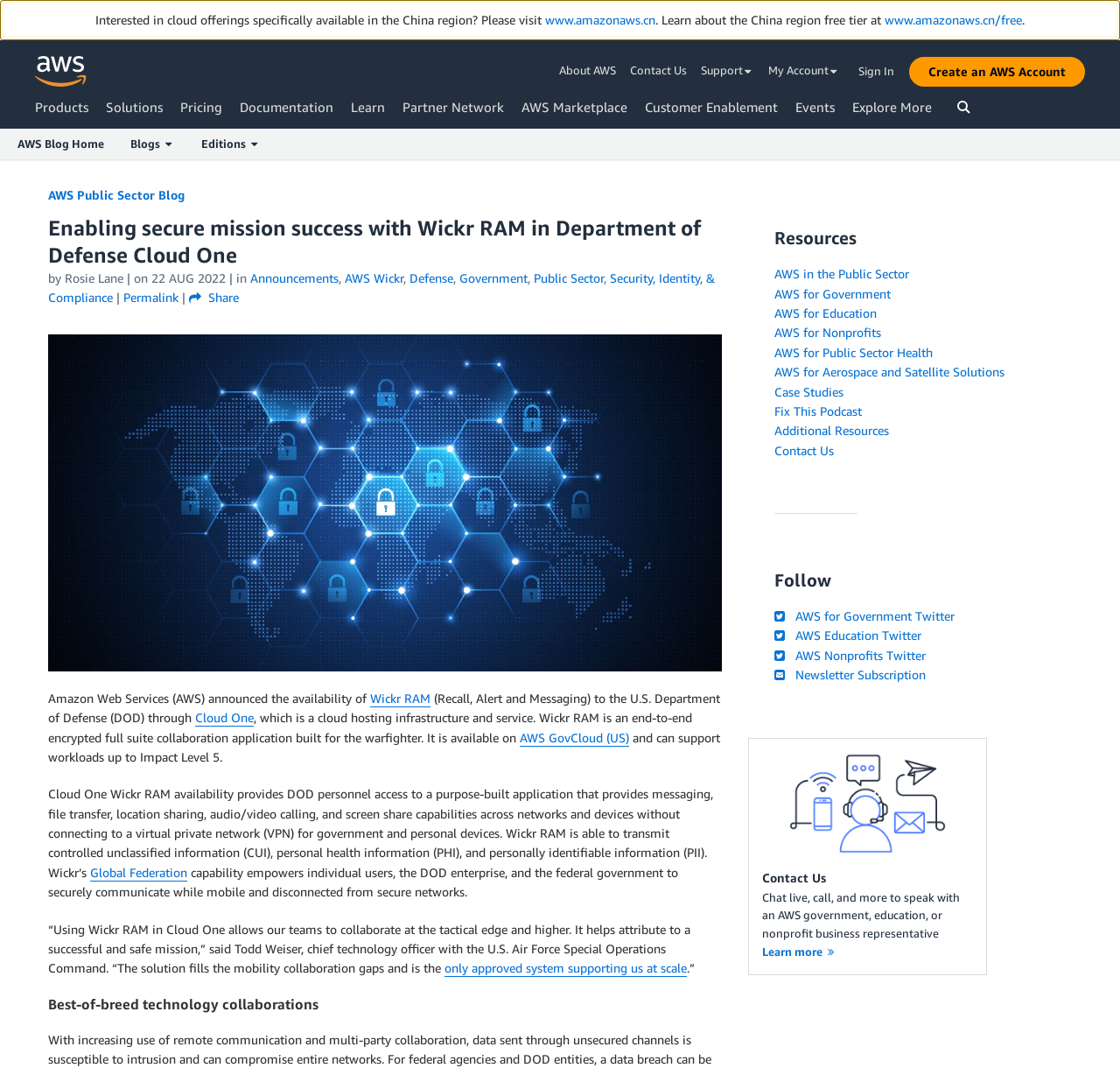Identify the bounding box coordinates for the UI element that matches this description: "AWS for Nonprofits".

[0.691, 0.304, 0.787, 0.318]